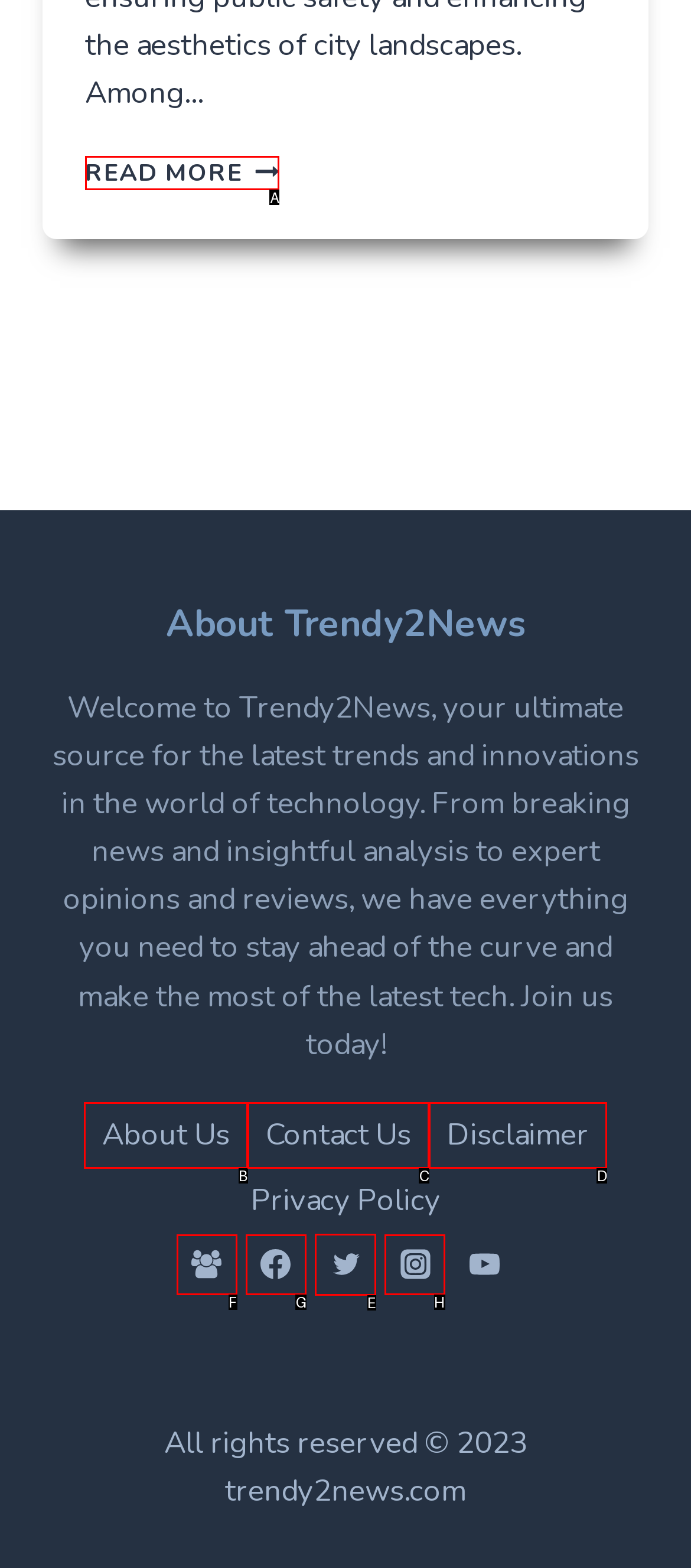Identify the HTML element I need to click to complete this task: Follow Trendy2News on Twitter Provide the option's letter from the available choices.

E